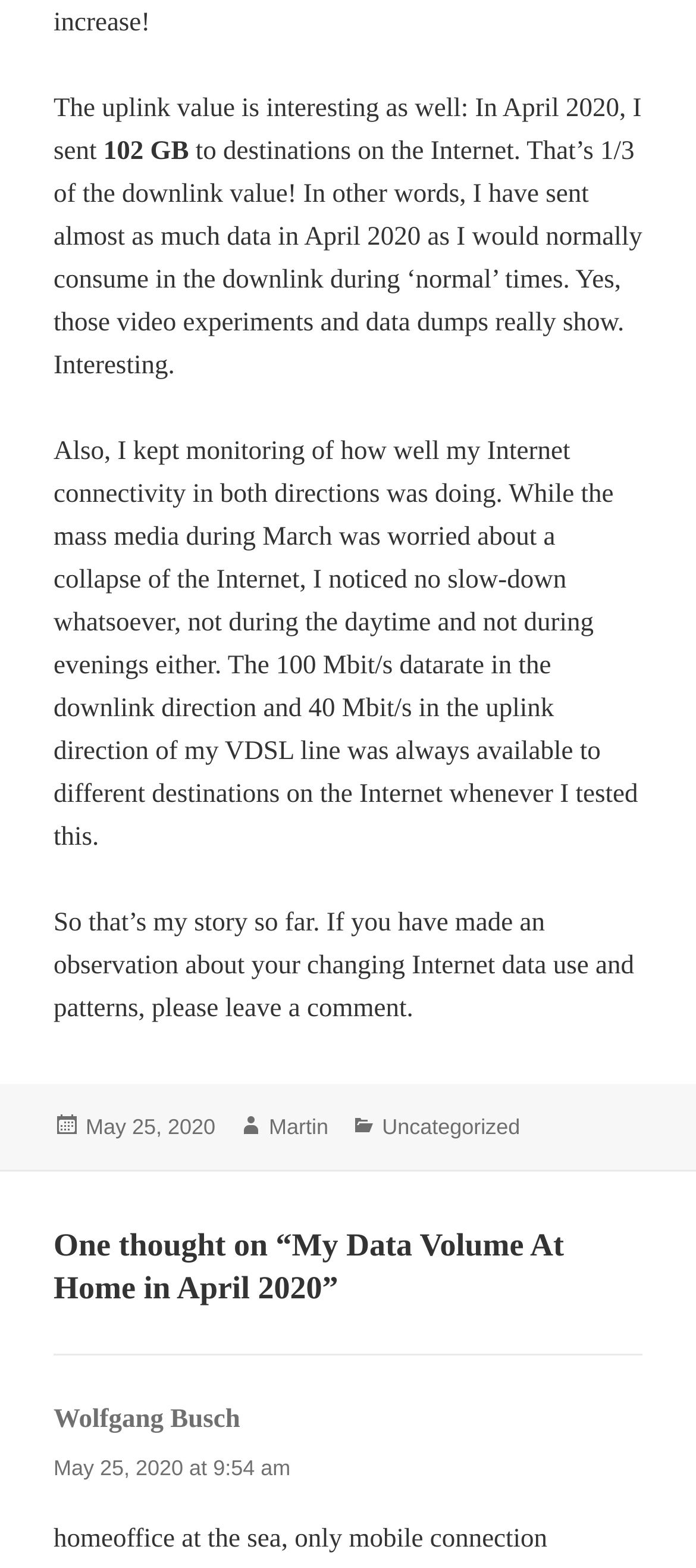Identify the bounding box coordinates for the UI element described as: "Uncategorized". The coordinates should be provided as four floats between 0 and 1: [left, top, right, bottom].

[0.549, 0.711, 0.747, 0.728]